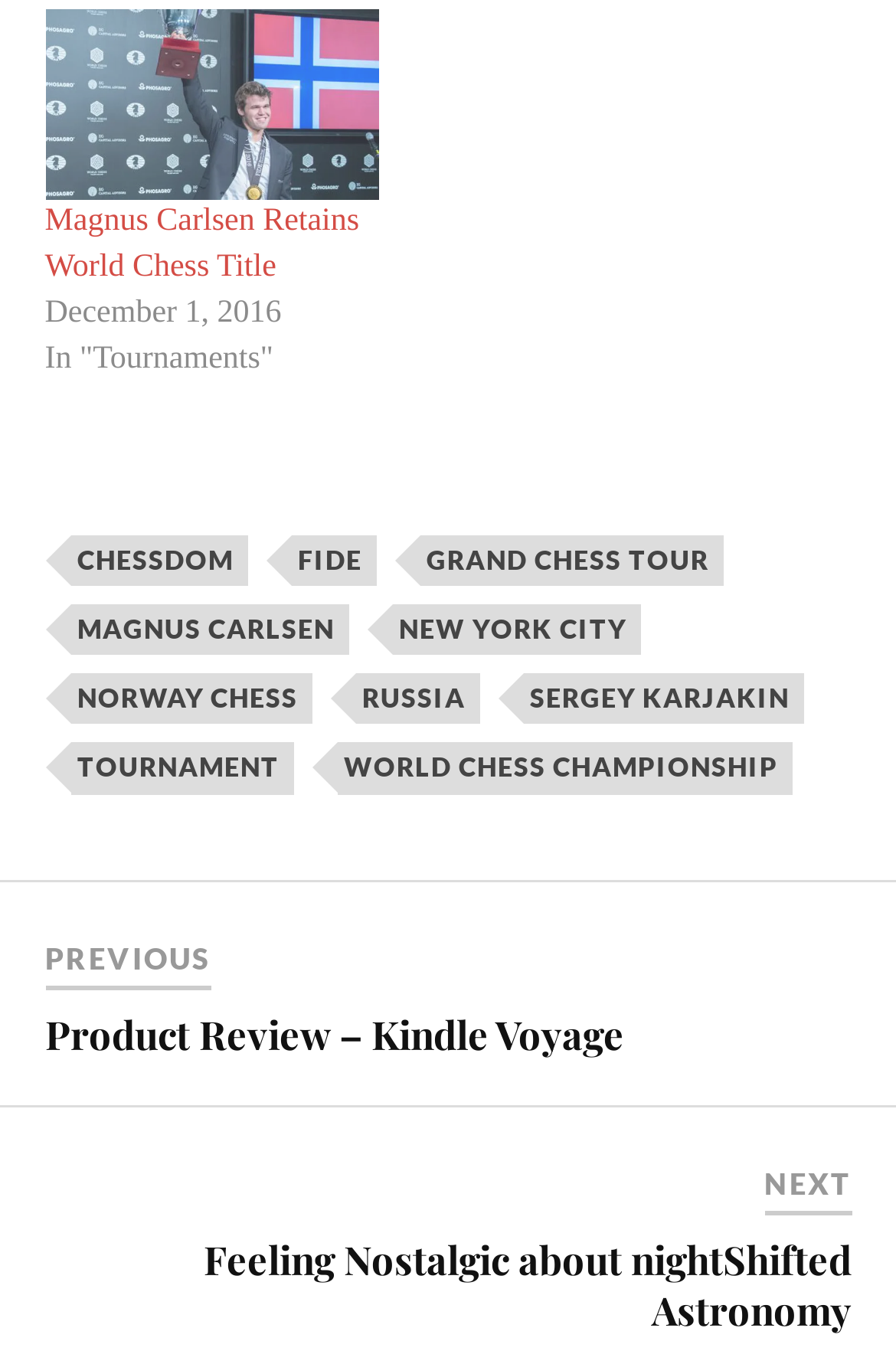Please determine the bounding box coordinates of the element's region to click in order to carry out the following instruction: "View more forum topics". The coordinates should be four float numbers between 0 and 1, i.e., [left, top, right, bottom].

None